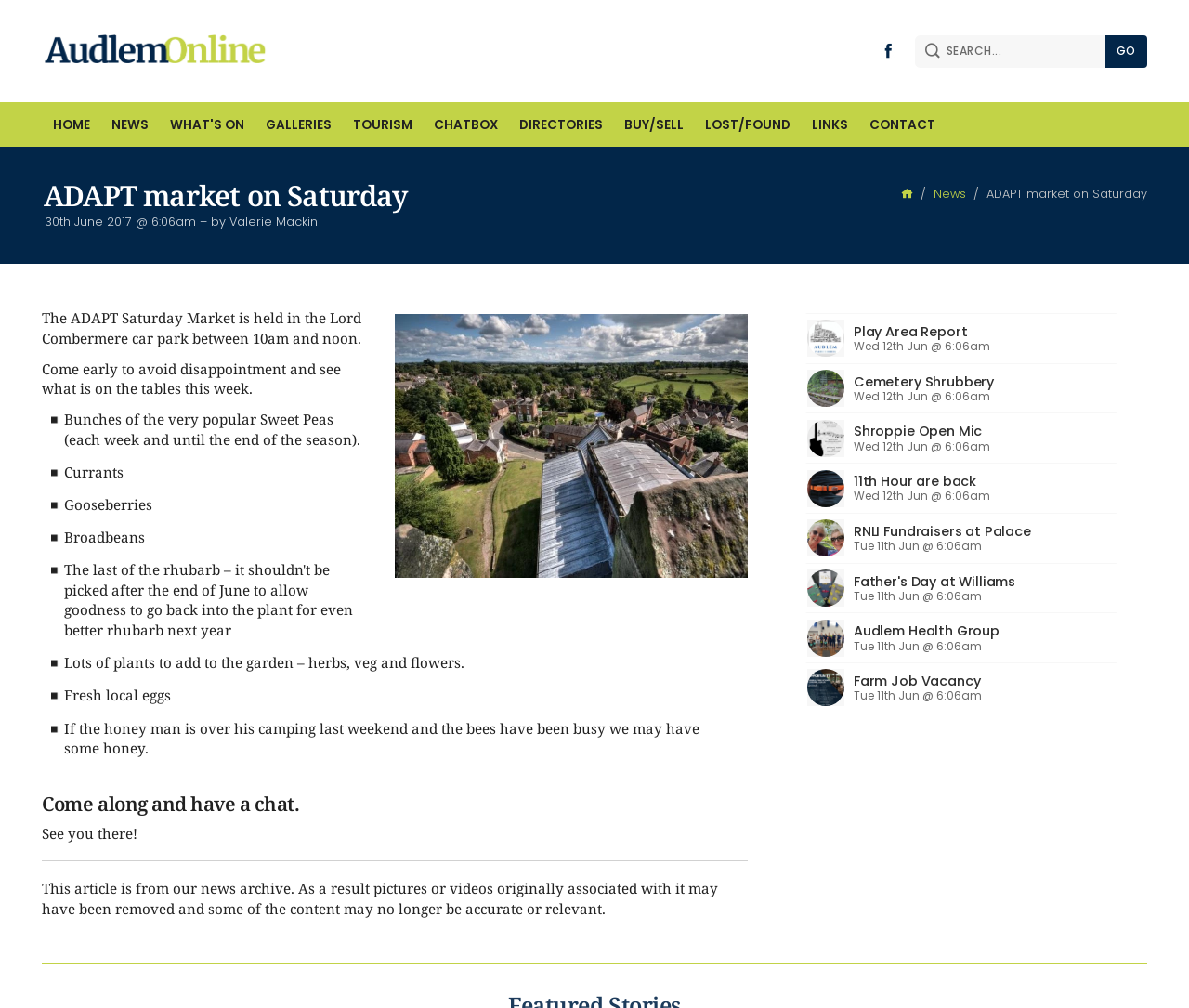What type of products can be found at the market?
Look at the screenshot and give a one-word or phrase answer.

Fruits, plants, eggs, honey